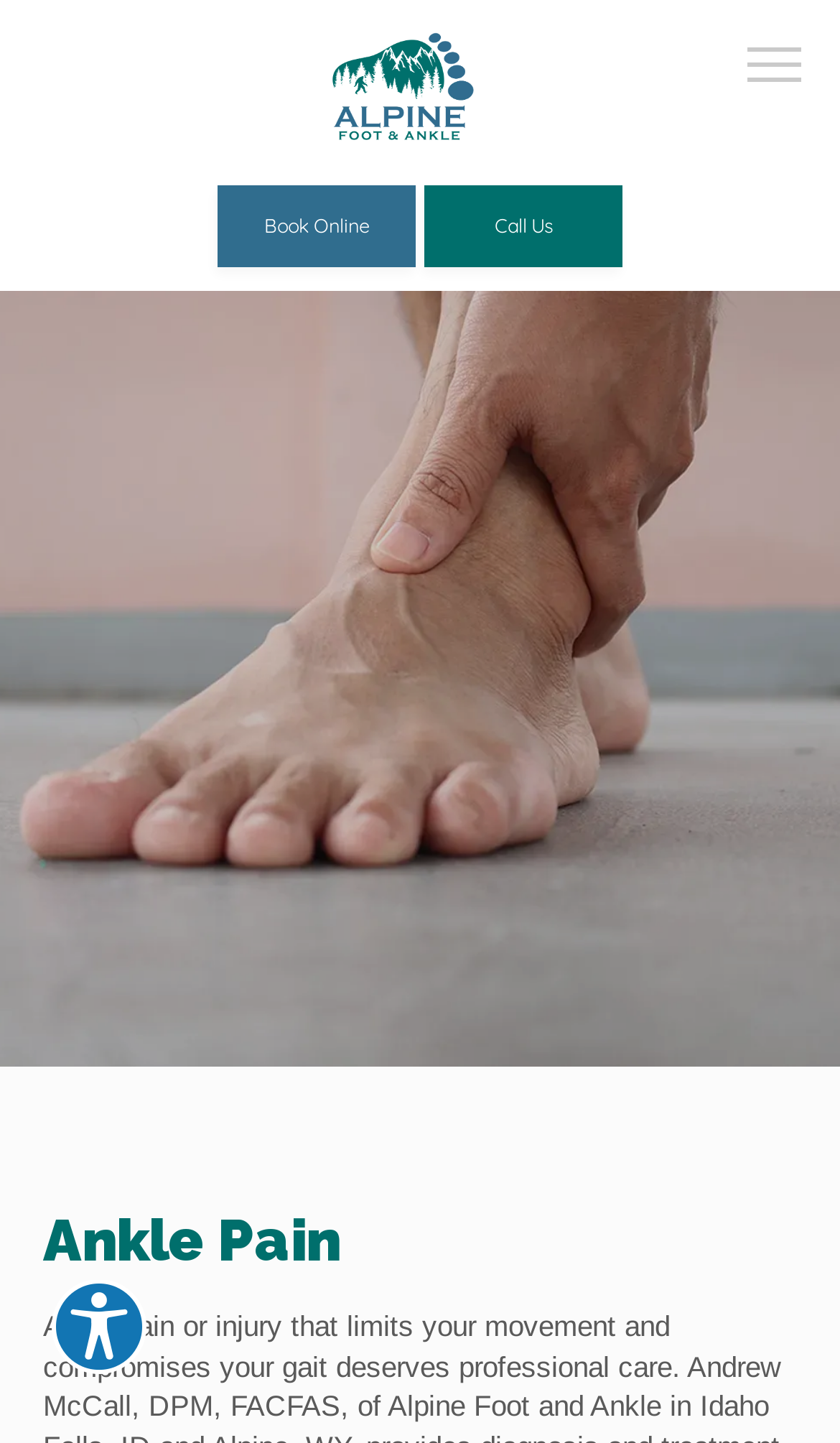Please identify the bounding box coordinates of the element that needs to be clicked to execute the following command: "Click the Explore your accessibility options button". Provide the bounding box using four float numbers between 0 and 1, formatted as [left, top, right, bottom].

[0.062, 0.887, 0.174, 0.953]